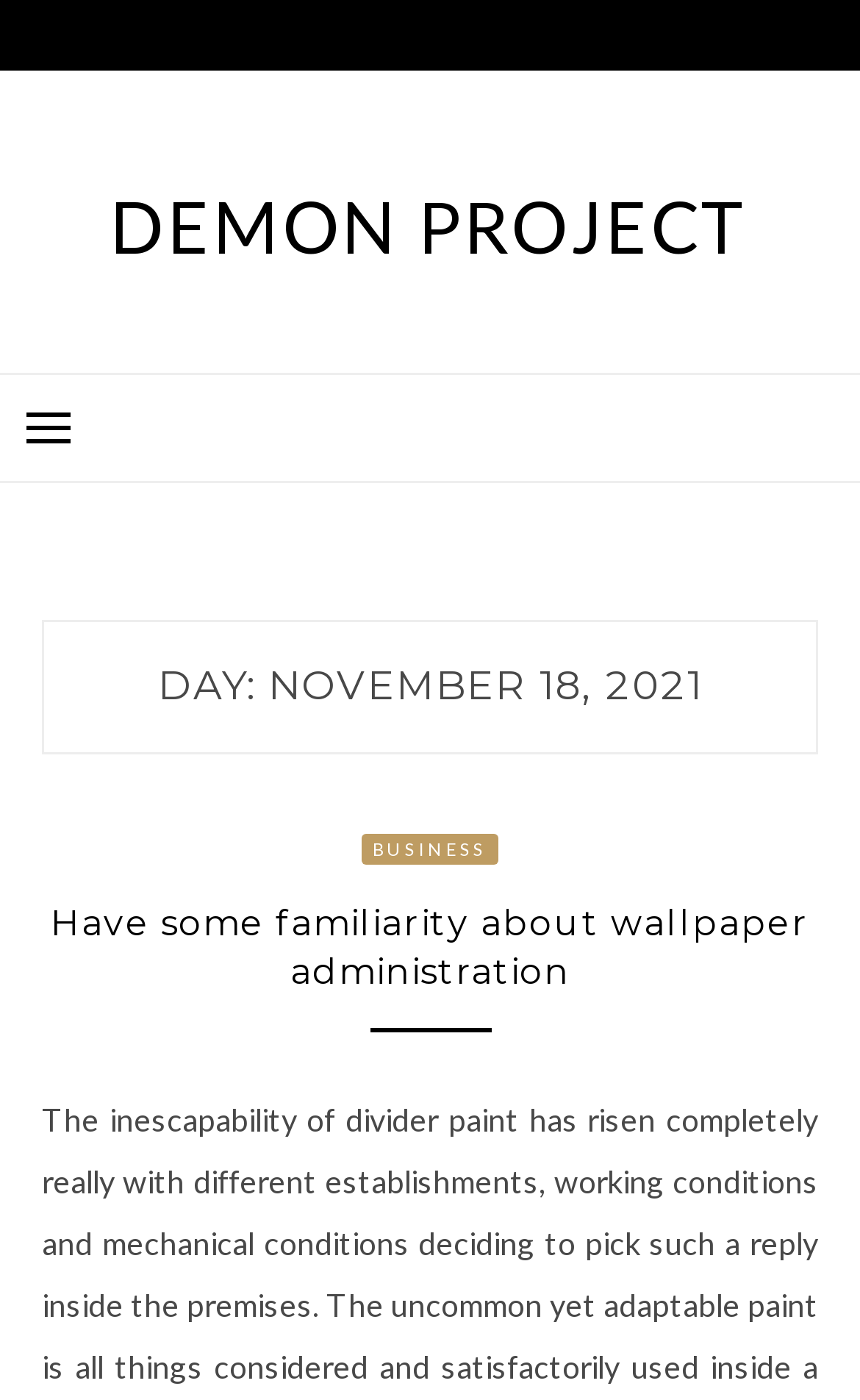Describe all visible elements and their arrangement on the webpage.

The webpage is titled "Demon Project" and has a prominent heading with the same title at the top center of the page. Below the title, there is a link with the same text, "DEMON PROJECT", which takes up most of the width of the page.

On the top left corner, there is a button with no text, which controls a primary menu. When expanded, the menu displays a header section that spans almost the entire width of the page. This section contains a heading that displays the date "NOVEMBER 18, 2021" at the top.

Below the date, there is a section with a link to "BUSINESS" on the right side, and a heading that reads "Have some familiarity about wallpaper administration" on the left side. This heading has a corresponding link with the same text, which is positioned slightly below and to the right of the heading.

Overall, the webpage has a simple layout with a clear title and a few prominent links and headings that provide some information about the content.